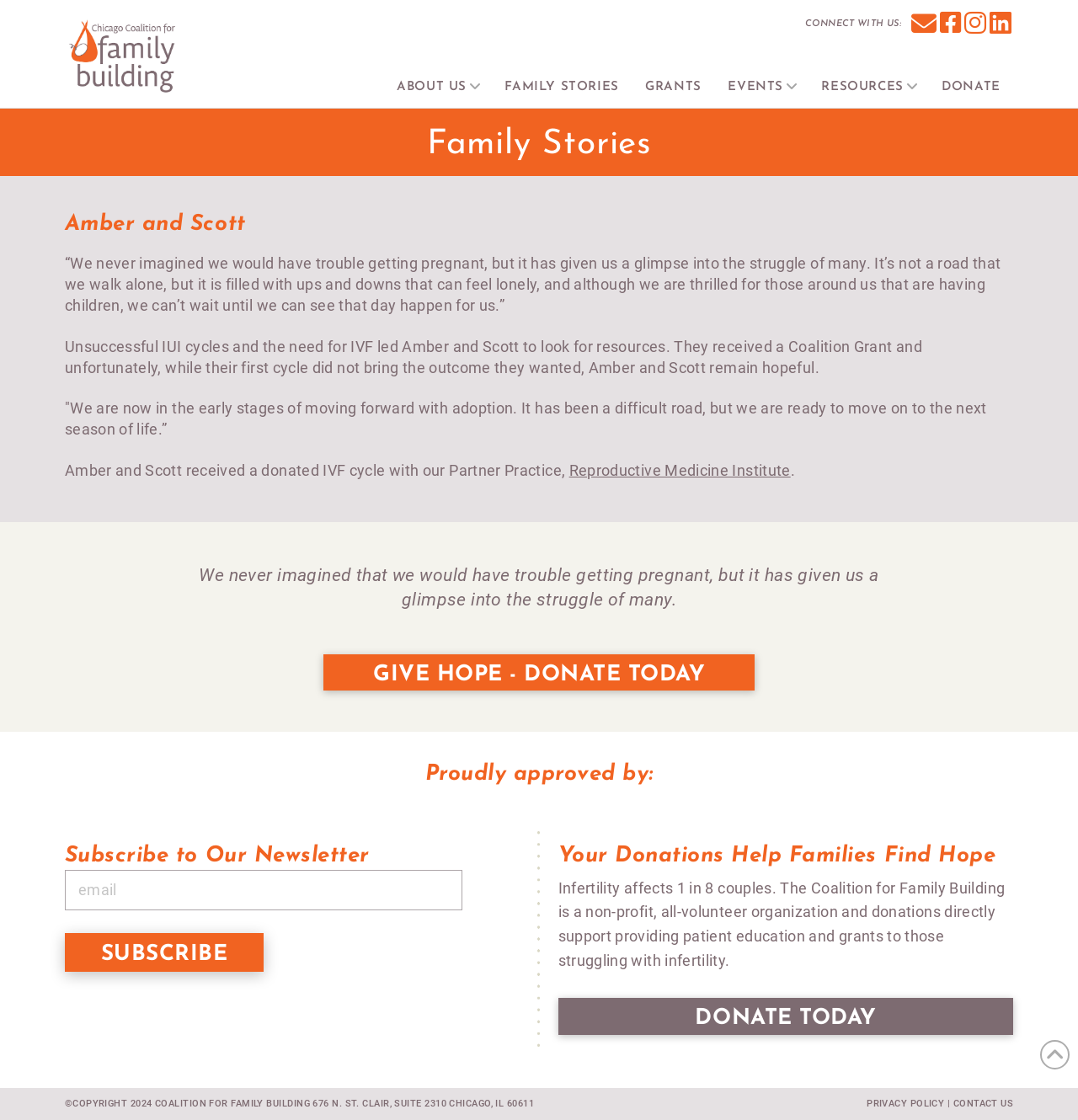Can you pinpoint the bounding box coordinates for the clickable element required for this instruction: "Click the 'CONTACT US' link"? The coordinates should be four float numbers between 0 and 1, i.e., [left, top, right, bottom].

[0.884, 0.981, 0.94, 0.99]